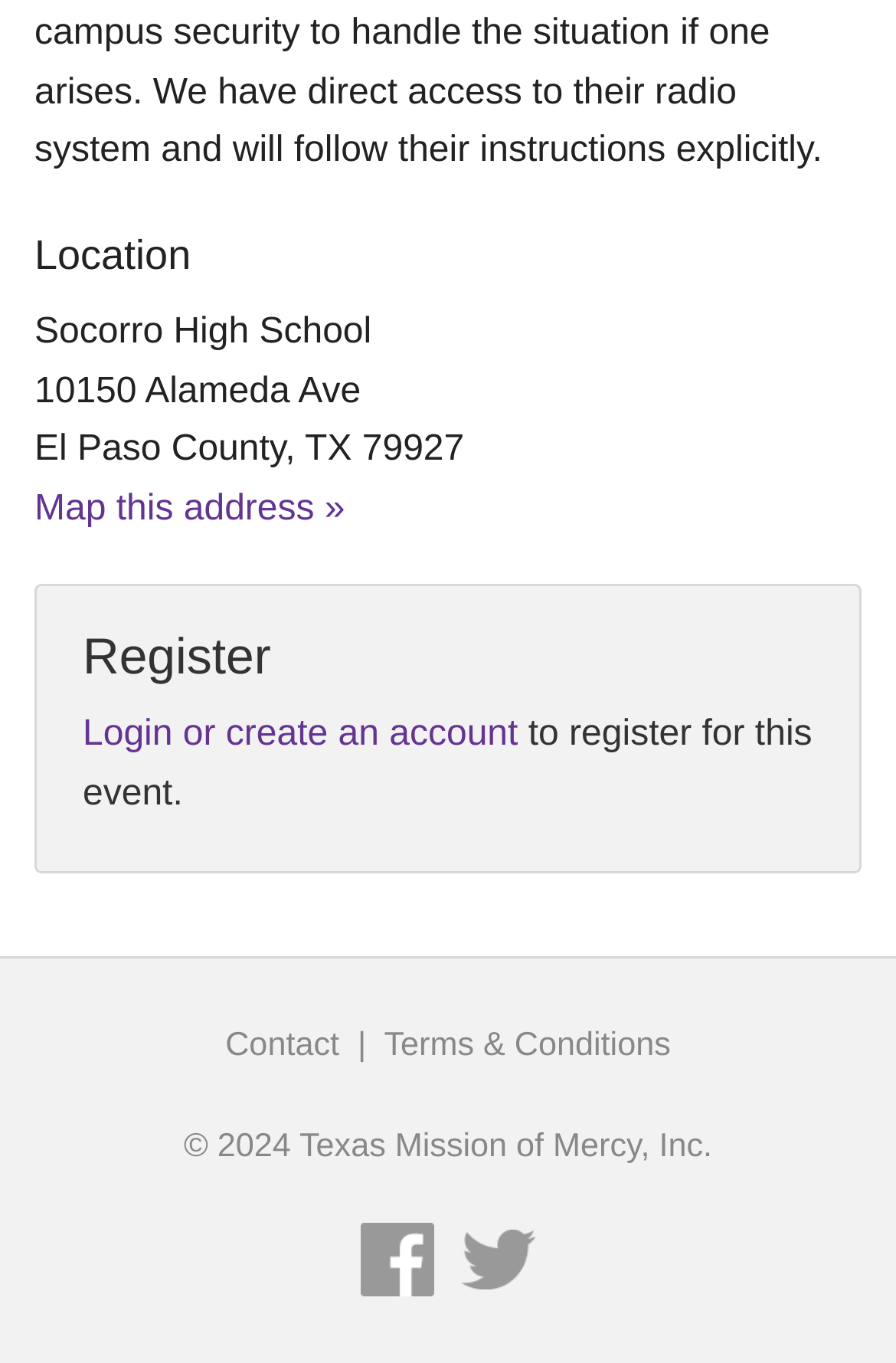Provide the bounding box coordinates of the HTML element described as: "Login or create an account". The bounding box coordinates should be four float numbers between 0 and 1, i.e., [left, top, right, bottom].

[0.092, 0.525, 0.578, 0.554]